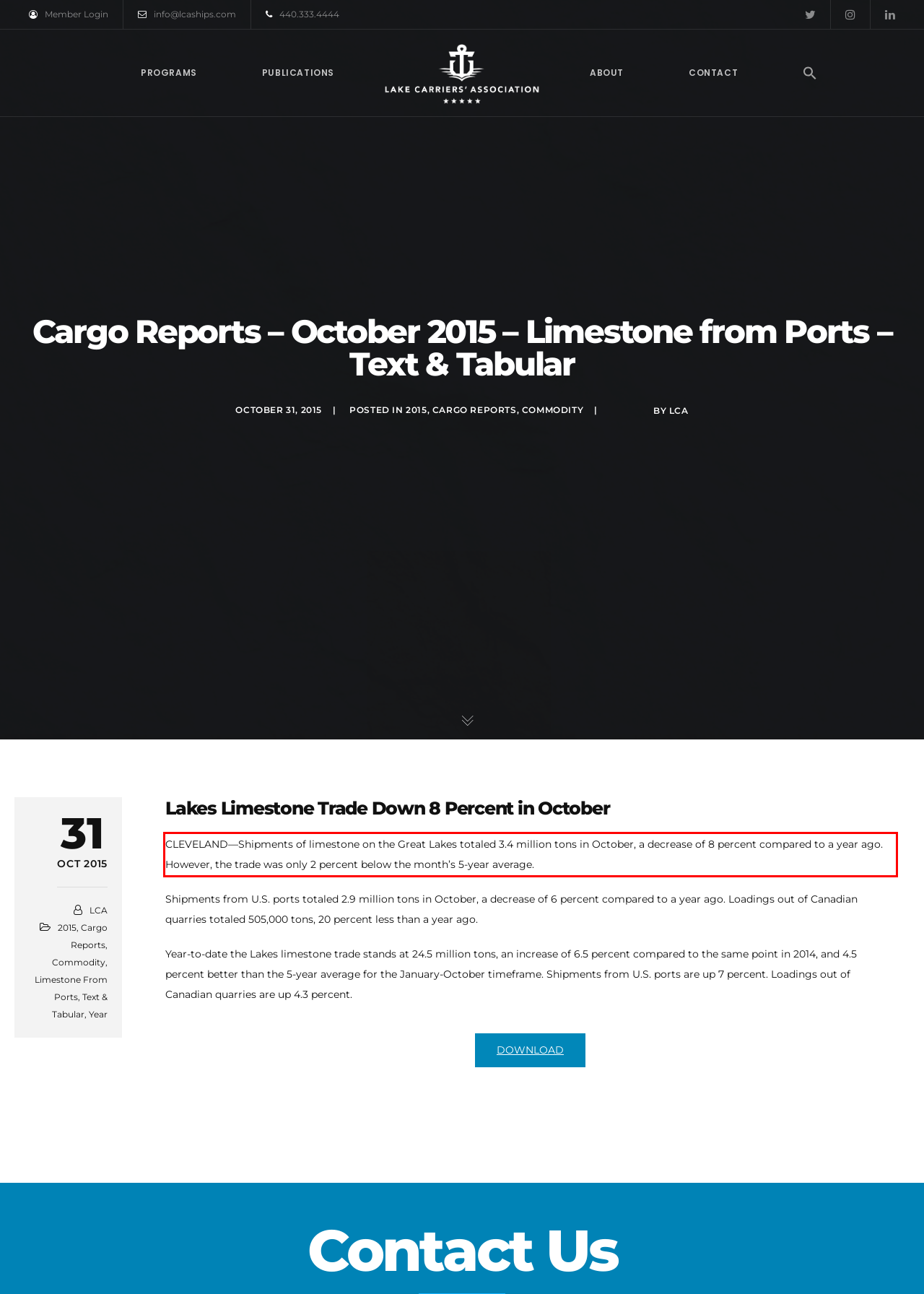You are presented with a screenshot containing a red rectangle. Extract the text found inside this red bounding box.

CLEVELAND—Shipments of limestone on the Great Lakes totaled 3.4 million tons in October, a decrease of 8 percent compared to a year ago. However, the trade was only 2 percent below the month’s 5-year average.